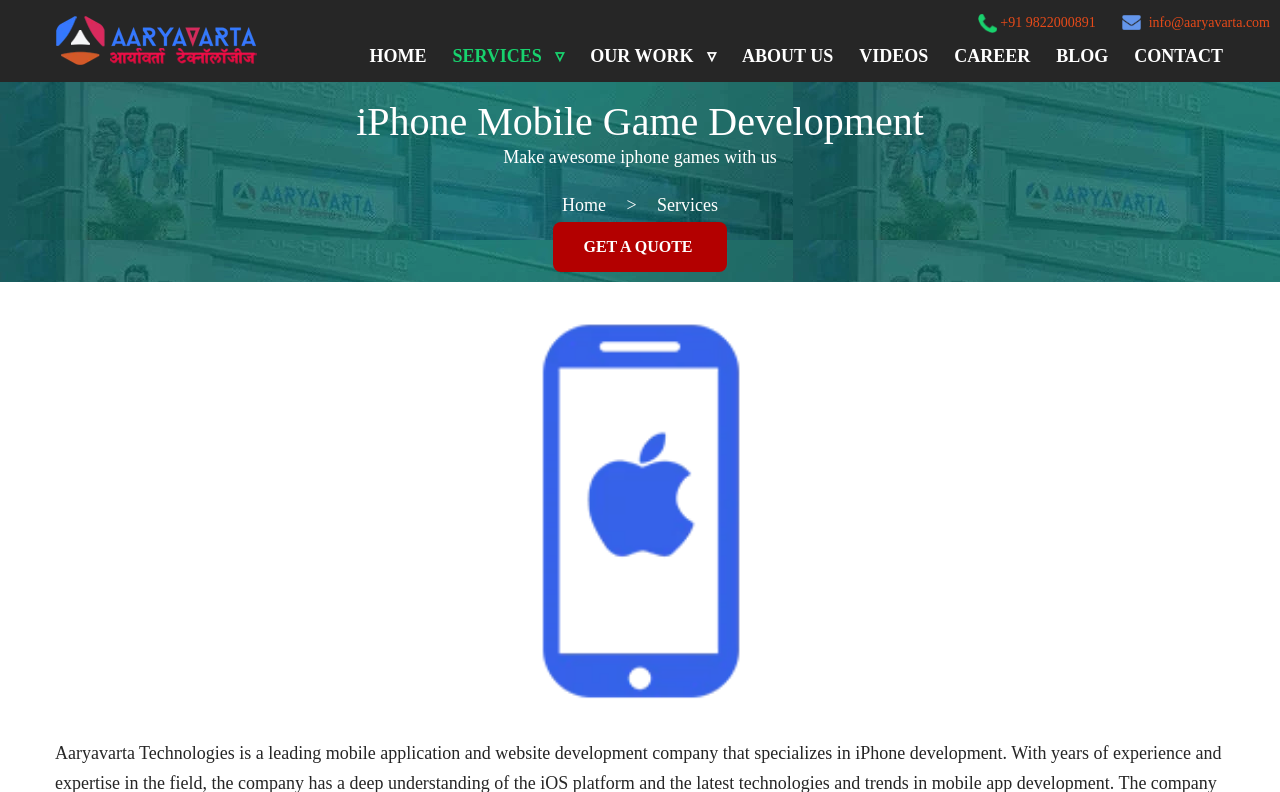Provide the bounding box coordinates for the UI element that is described as: "+91 9822000891".

[0.764, 0.014, 0.859, 0.039]